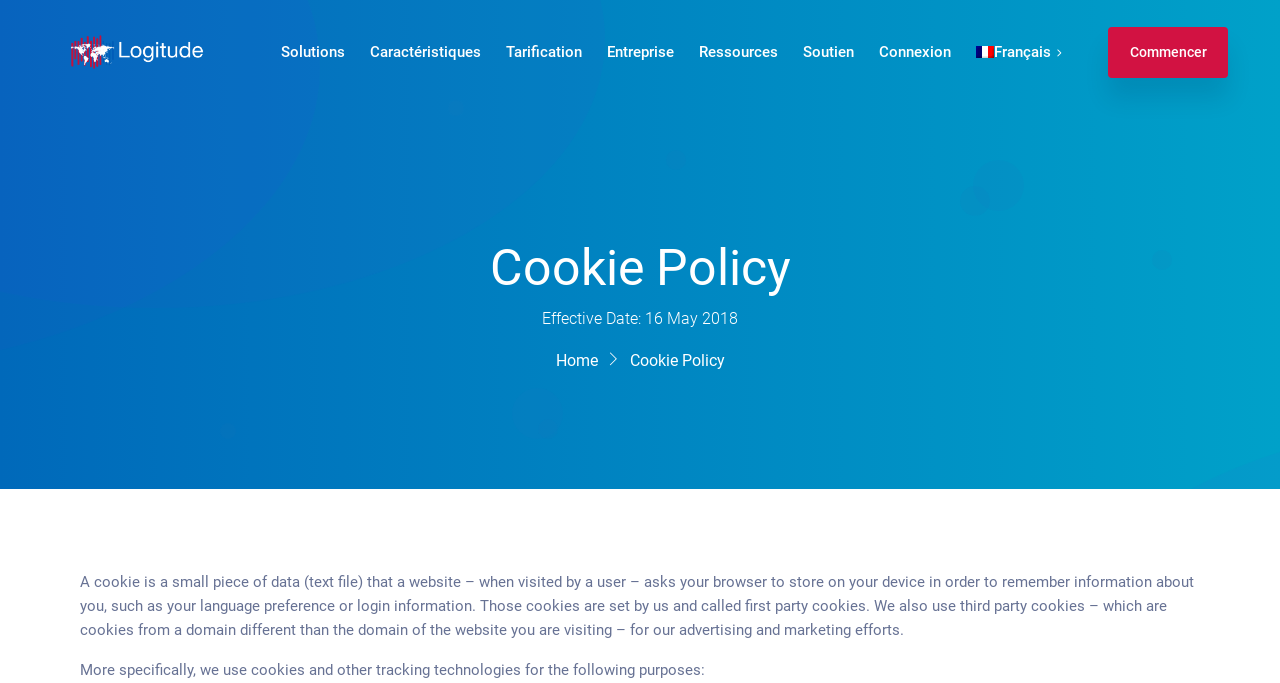Extract the bounding box coordinates for the HTML element that matches this description: "Español". The coordinates should be four float numbers between 0 and 1, i.e., [left, top, right, bottom].

[0.746, 0.223, 0.856, 0.275]